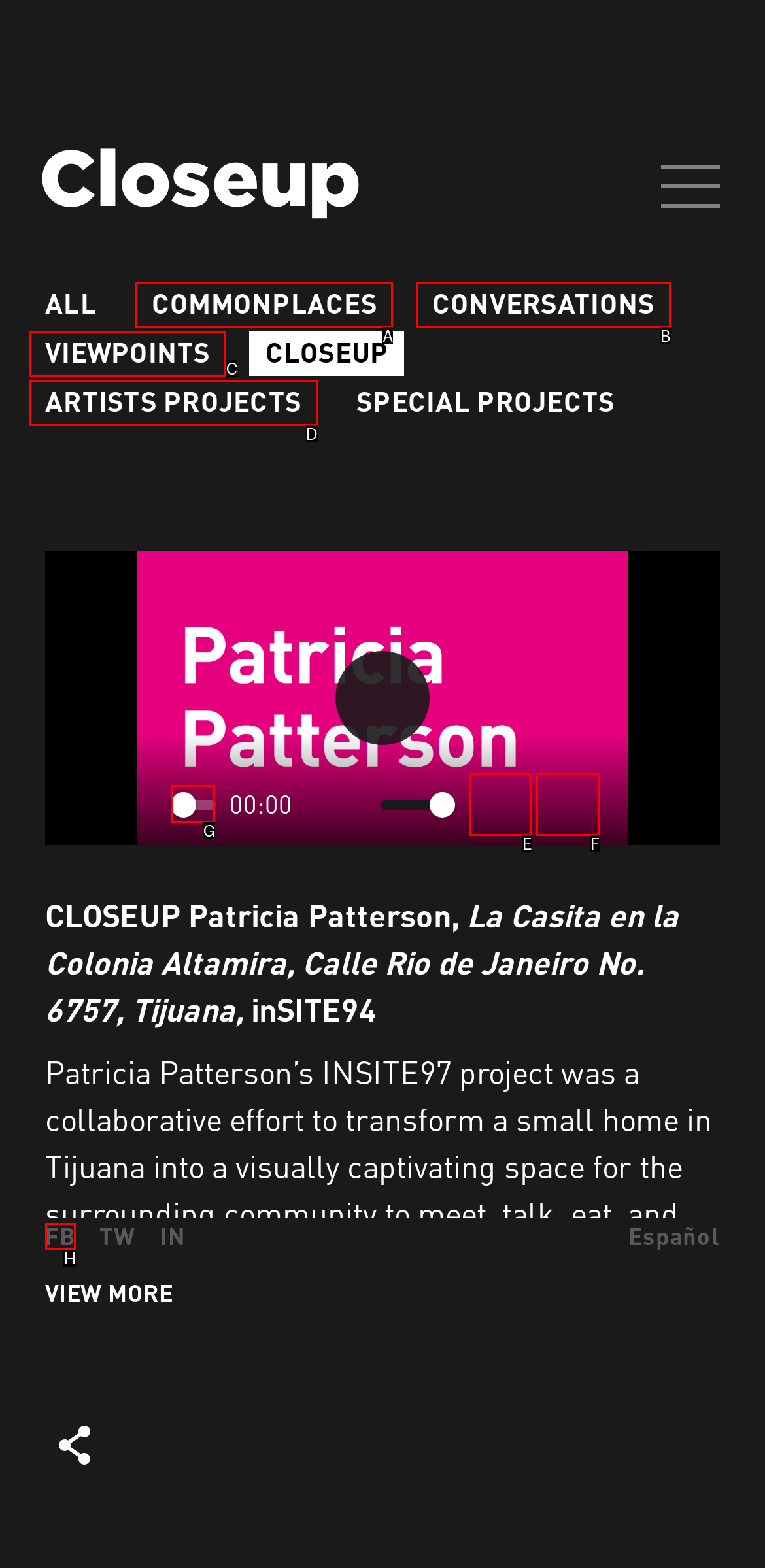Which option should I select to accomplish the task: Visit Facebook page? Respond with the corresponding letter from the given choices.

H